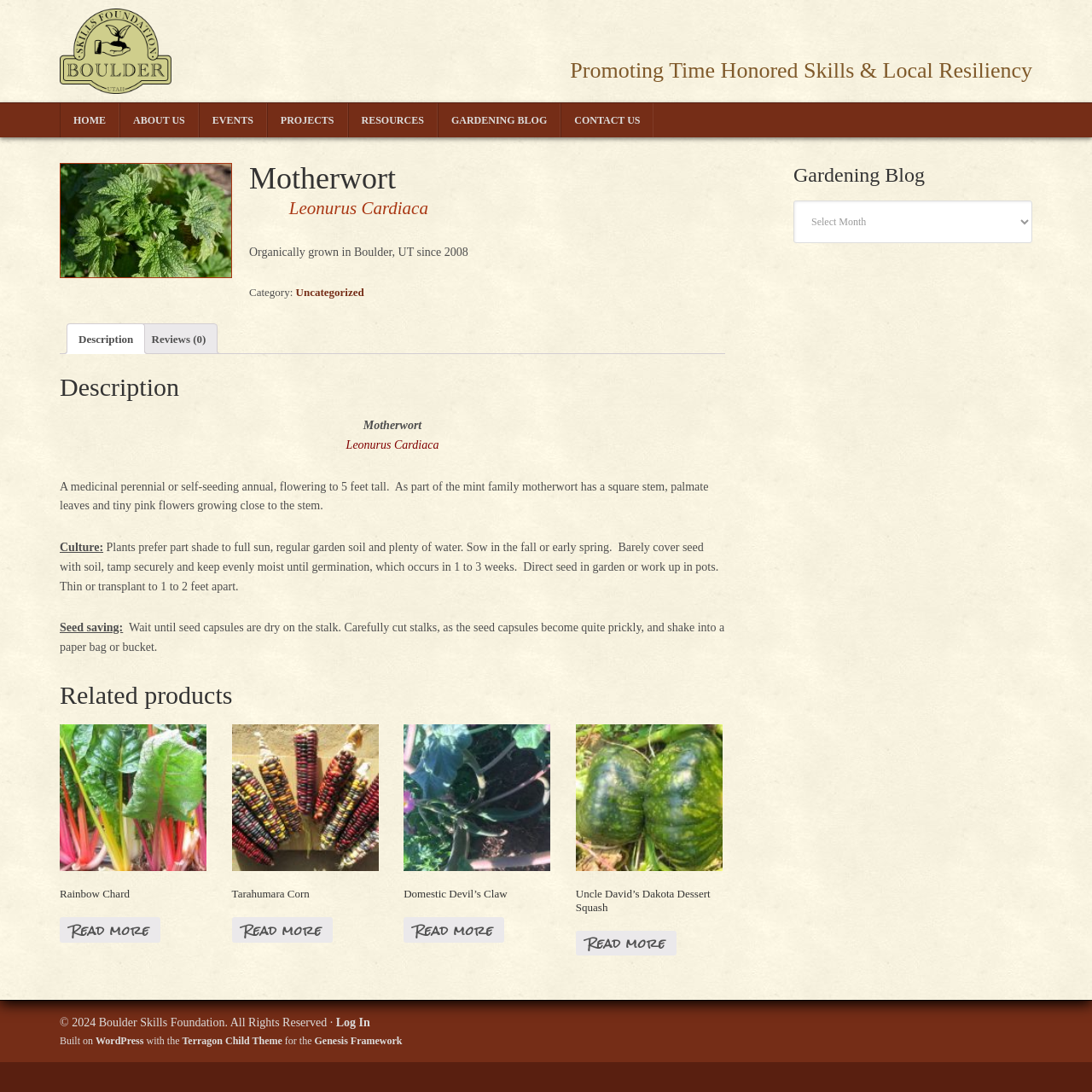Find the bounding box coordinates for the area that should be clicked to accomplish the instruction: "Read more about 'Rainbow Chard'".

[0.055, 0.84, 0.147, 0.863]